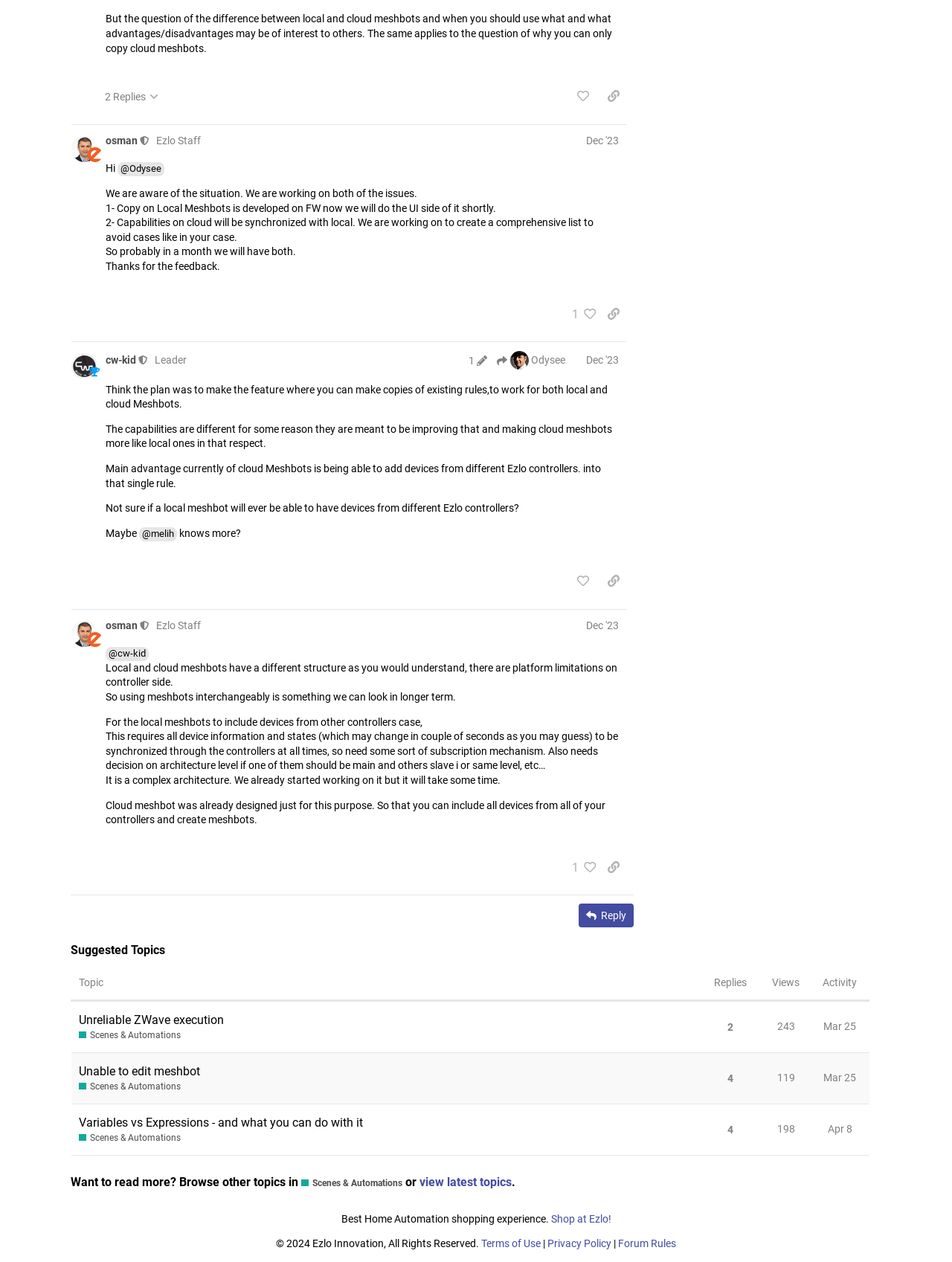Respond to the question below with a concise word or phrase:
How many replies does post #6 have?

1